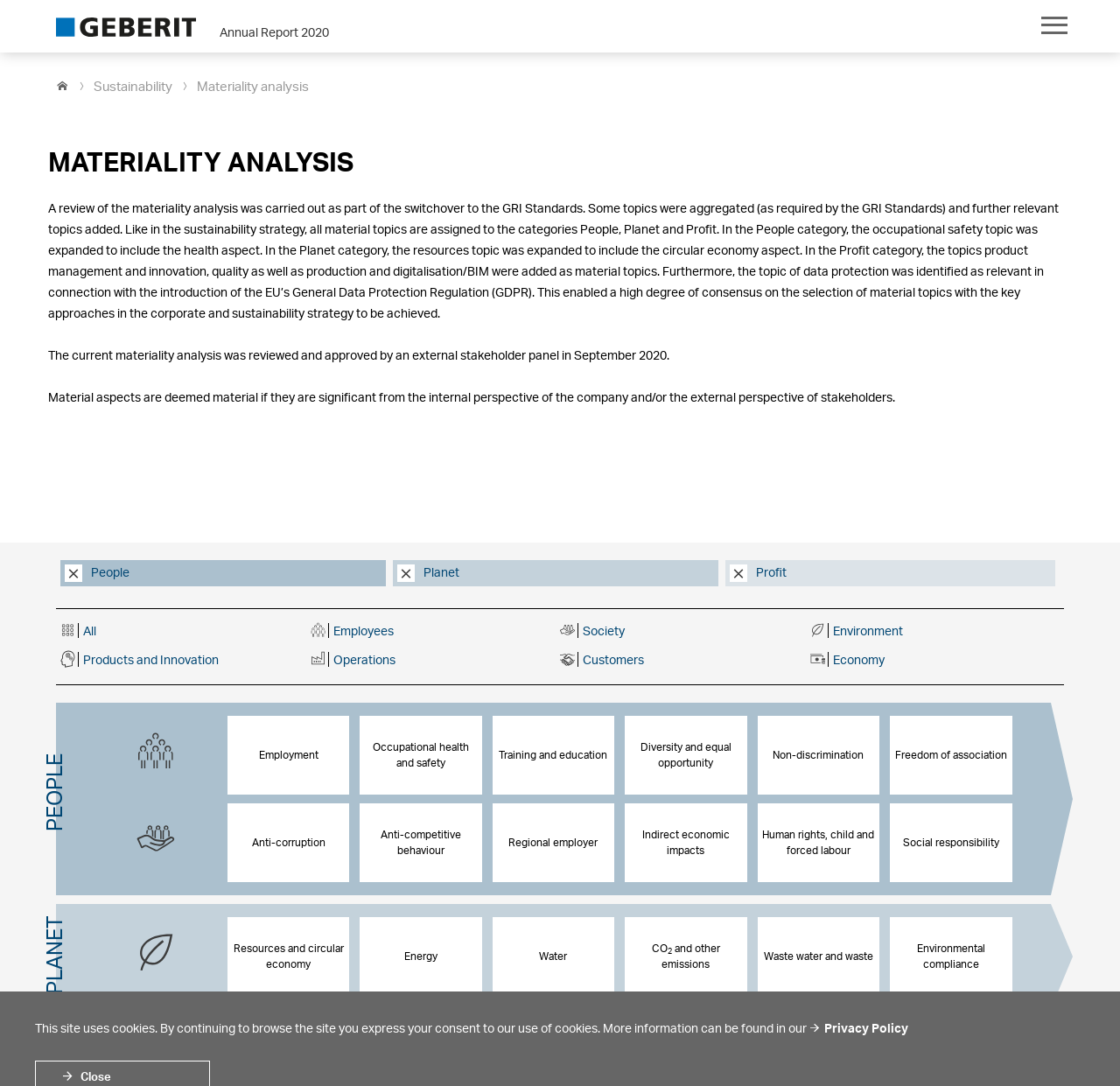Answer the following query with a single word or phrase:
What is the company mentioned in the webpage?

Geberit